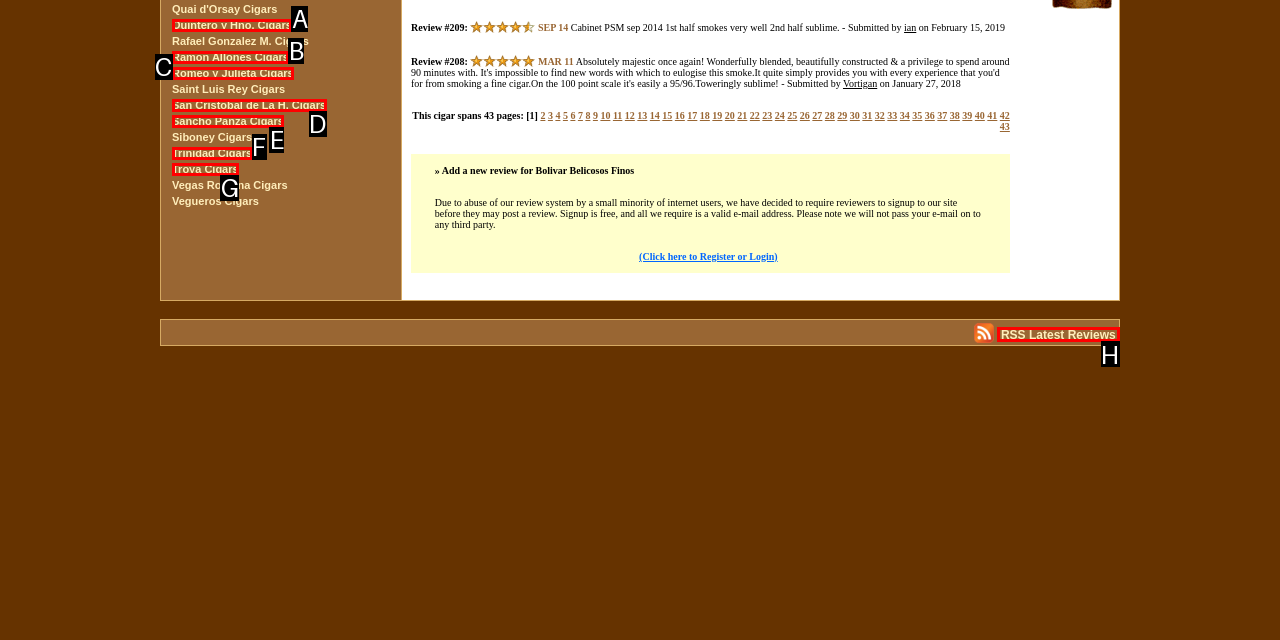Given the description: Sancho Panza Cigars, identify the HTML element that corresponds to it. Respond with the letter of the correct option.

E